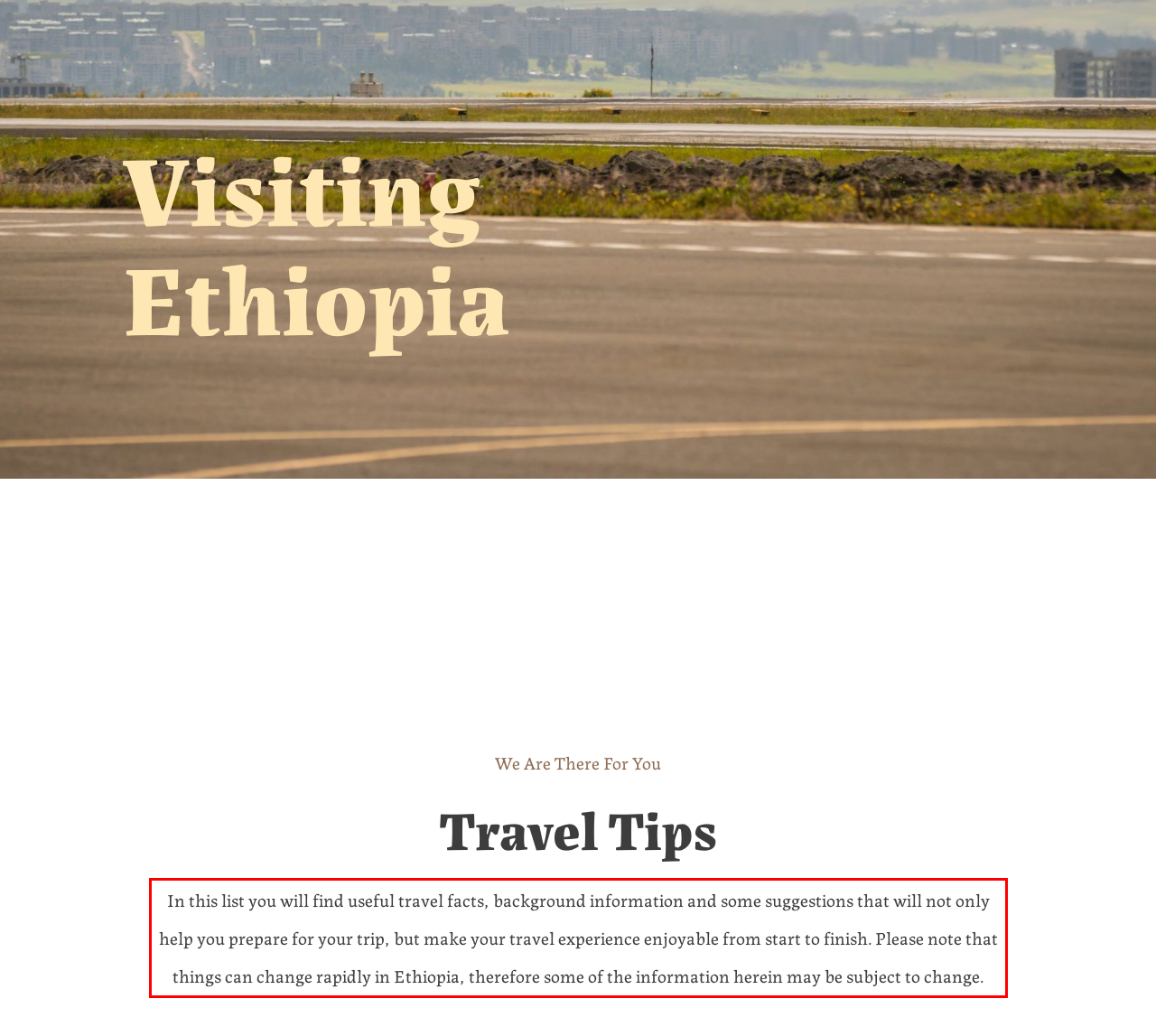Please identify and extract the text from the UI element that is surrounded by a red bounding box in the provided webpage screenshot.

In this list you will find useful travel facts, background information and some suggestions that will not only help you prepare for your trip, but make your travel experience enjoyable from start to finish. Please note that things can change rapidly in Ethiopia, therefore some of the information herein may be subject to change.